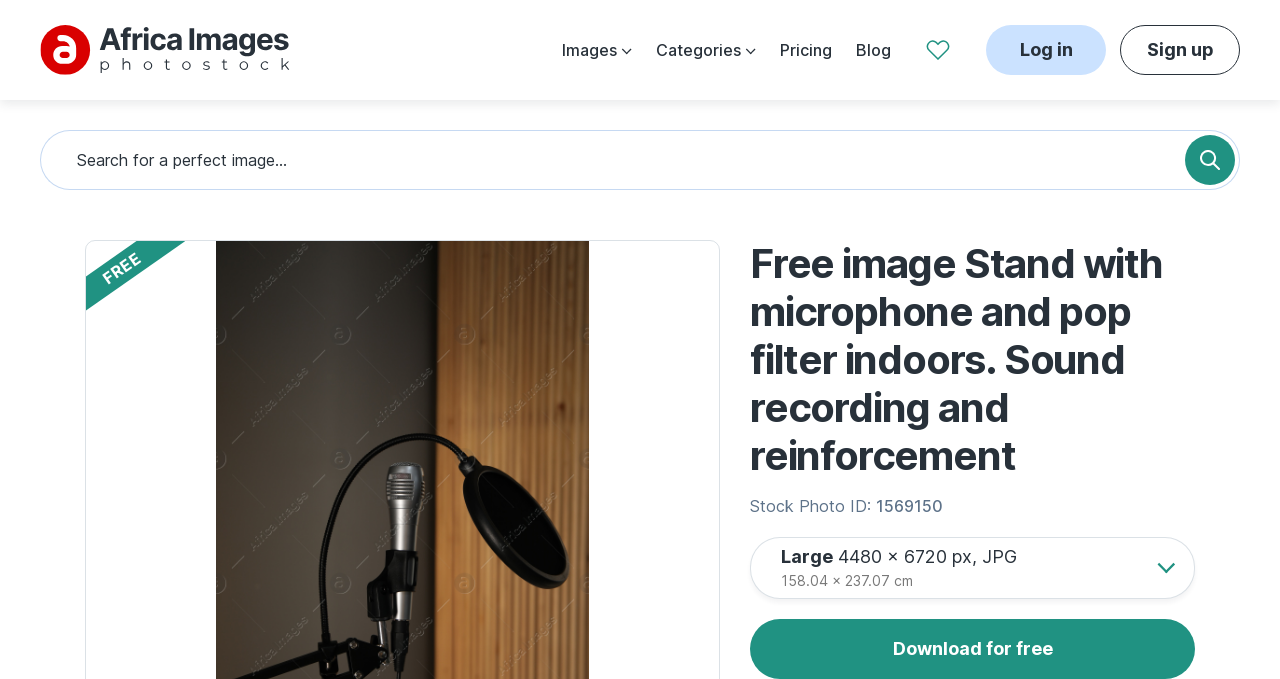Please predict the bounding box coordinates of the element's region where a click is necessary to complete the following instruction: "Click the 'Log in' button". The coordinates should be represented by four float numbers between 0 and 1, i.e., [left, top, right, bottom].

[0.77, 0.037, 0.864, 0.11]